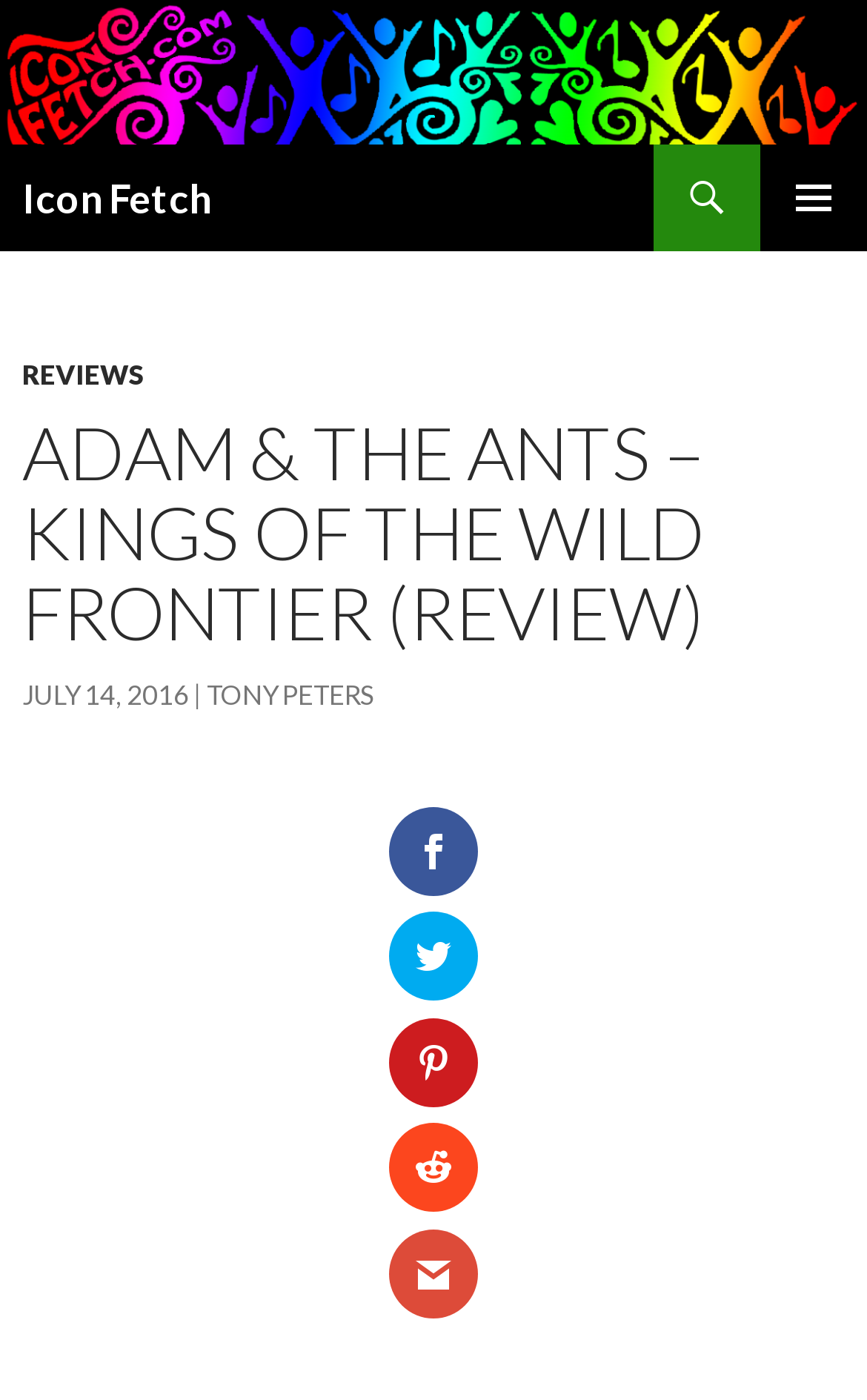Show the bounding box coordinates for the HTML element described as: "Factory Tour".

None